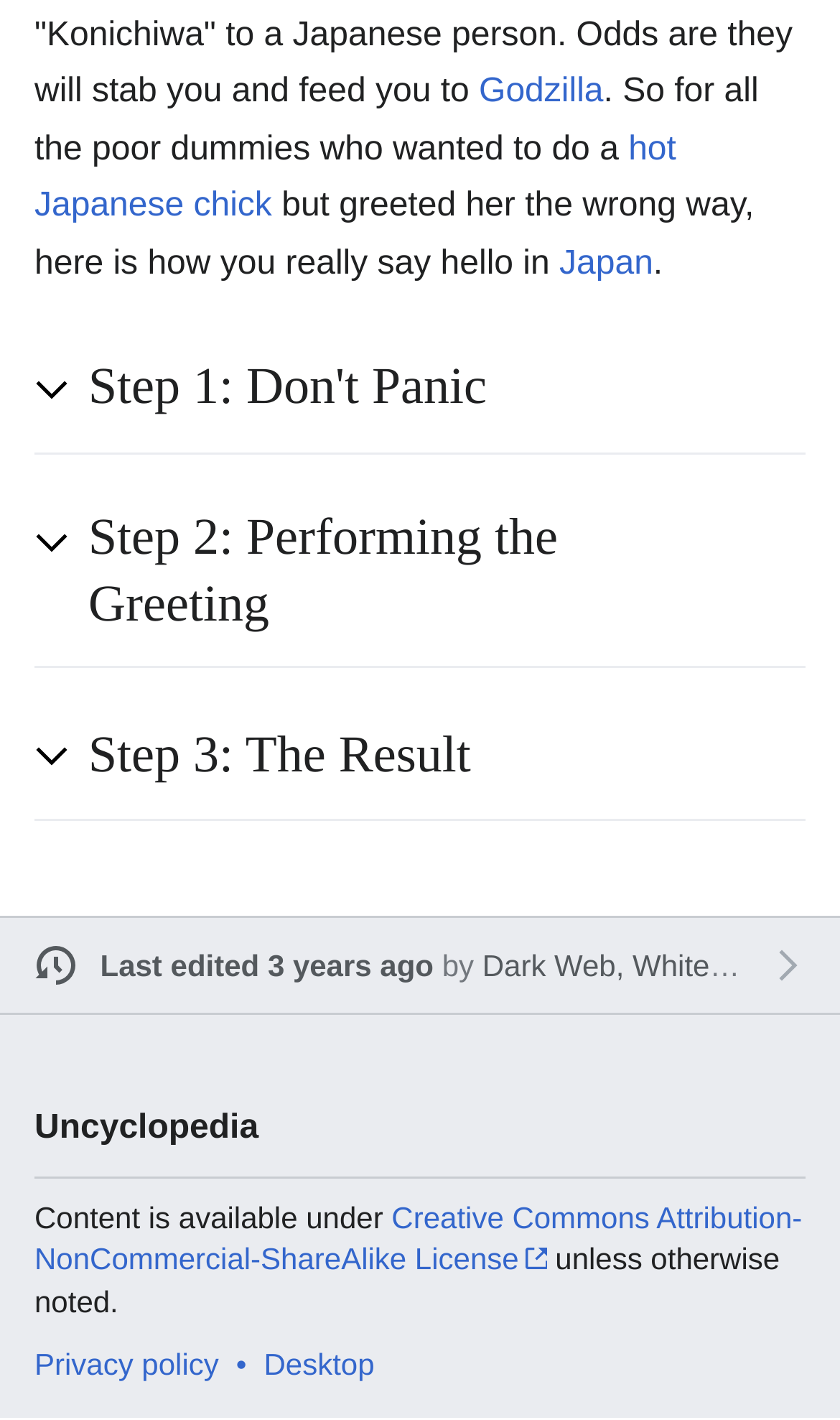What license is the content available under?
Answer the question based on the image using a single word or a brief phrase.

Creative Commons Attribution-NonCommercial-ShareAlike License